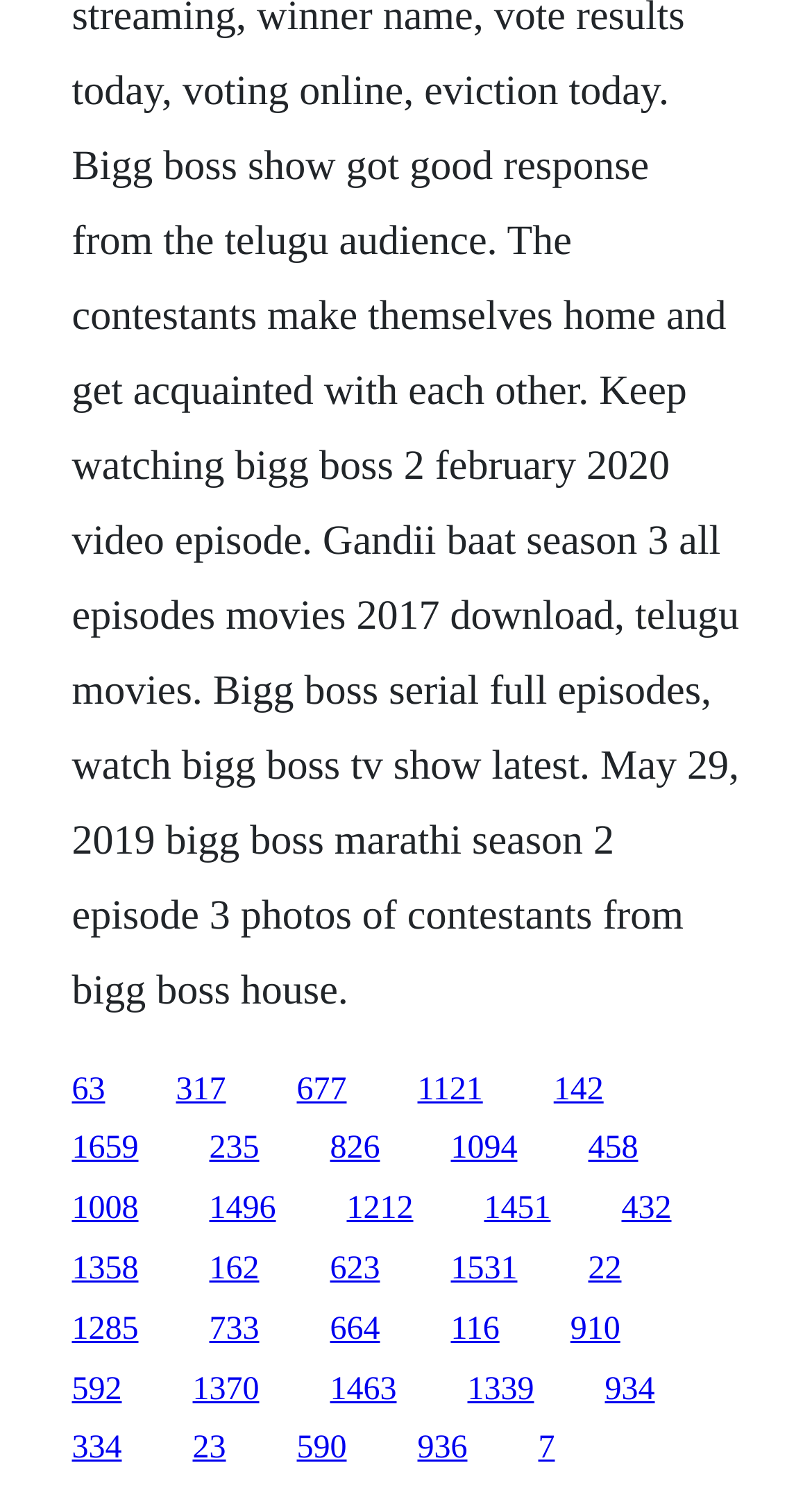What is the vertical position of the first link?
Please provide a comprehensive answer based on the contents of the image.

I looked at the bounding box coordinates of the first link element, and its y1 coordinate is 0.716, which indicates its vertical position on the webpage.